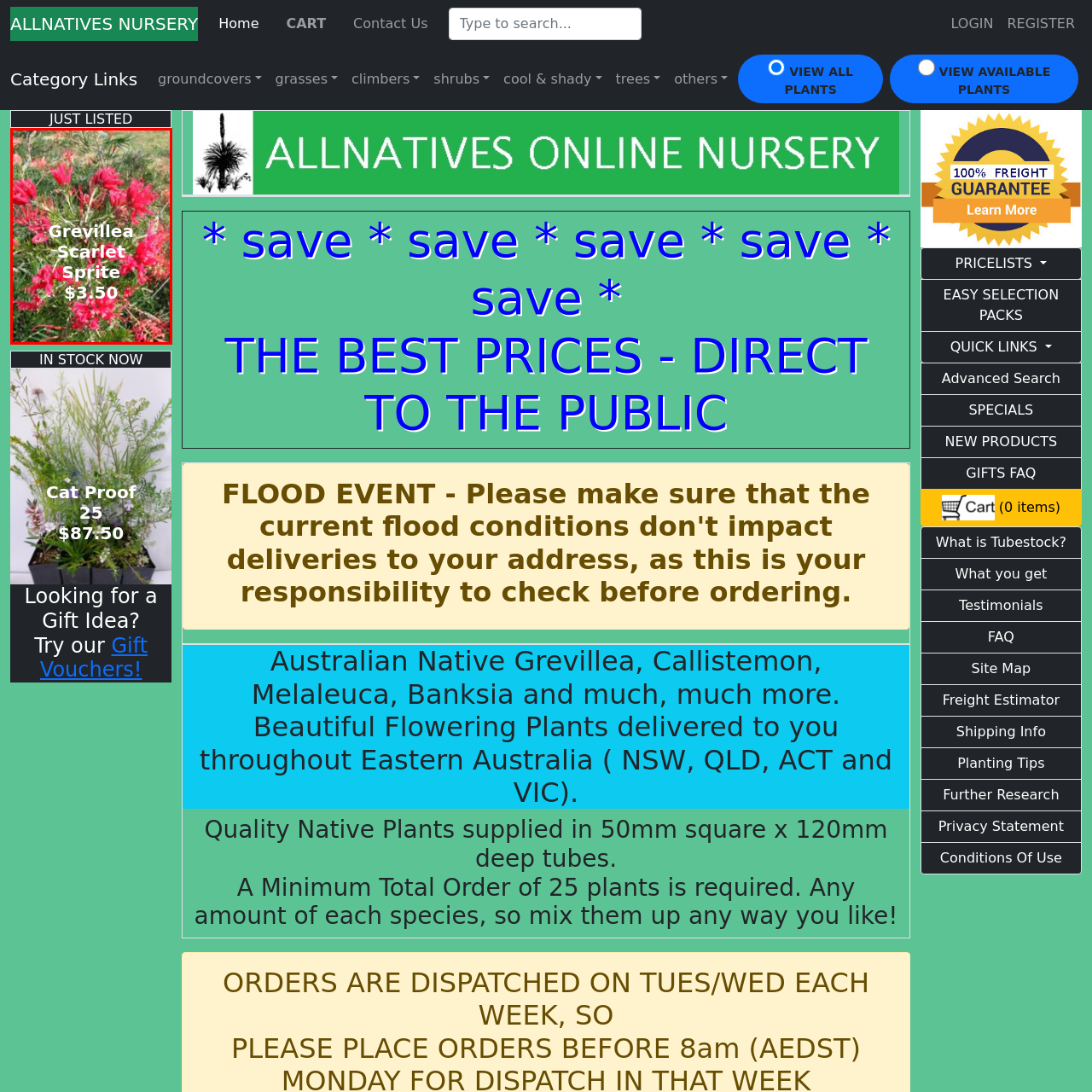What type of plant is the Grevillea 'Scarlet Sprite'?
Focus on the red bounded area in the image and respond to the question with a concise word or phrase.

Australian native plant